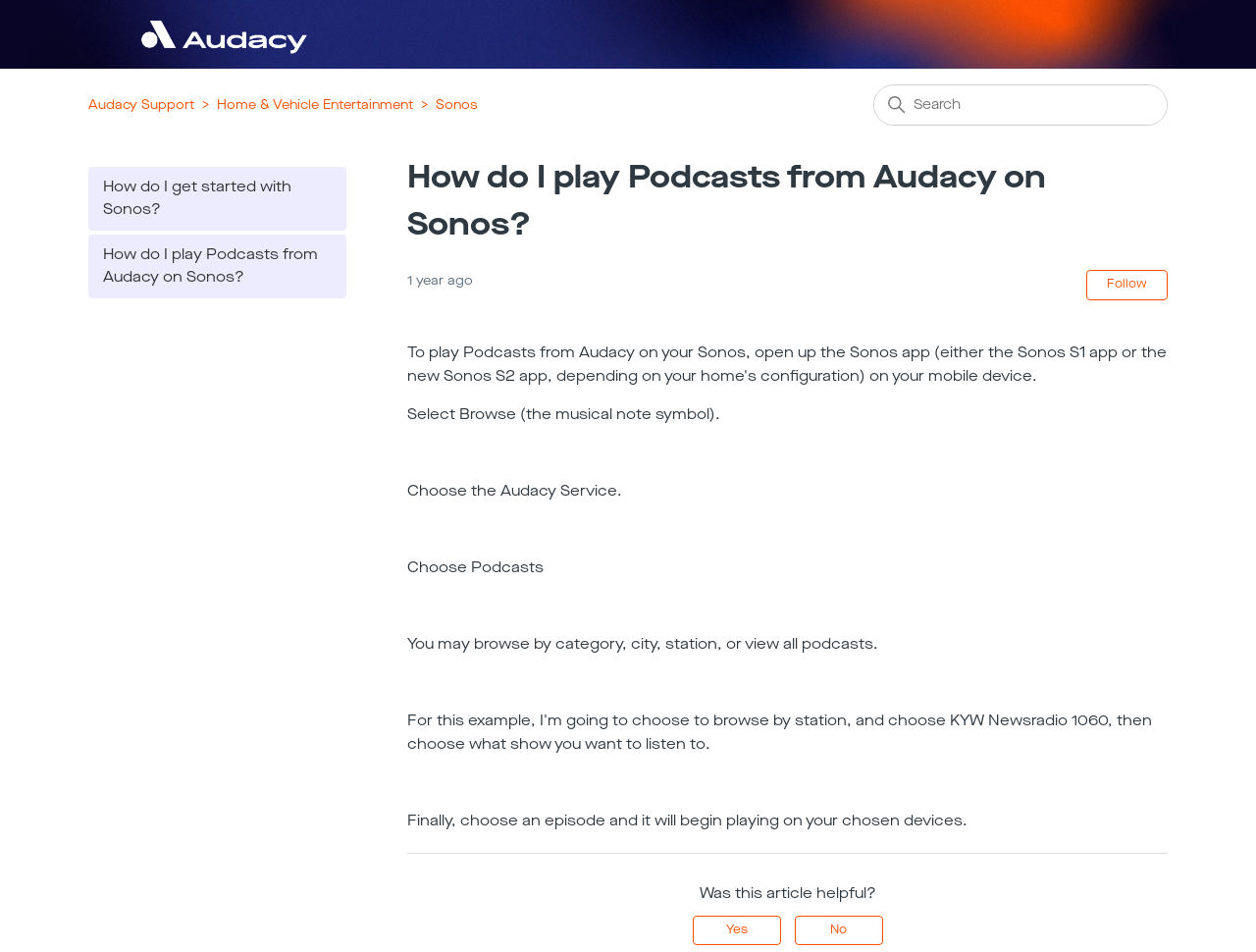Is there a search function on this webpage?
Please provide an in-depth and detailed response to the question.

I found a search function on this webpage by locating the search box and the 'Search' link, which suggests that users can search for support articles or other content on the webpage.